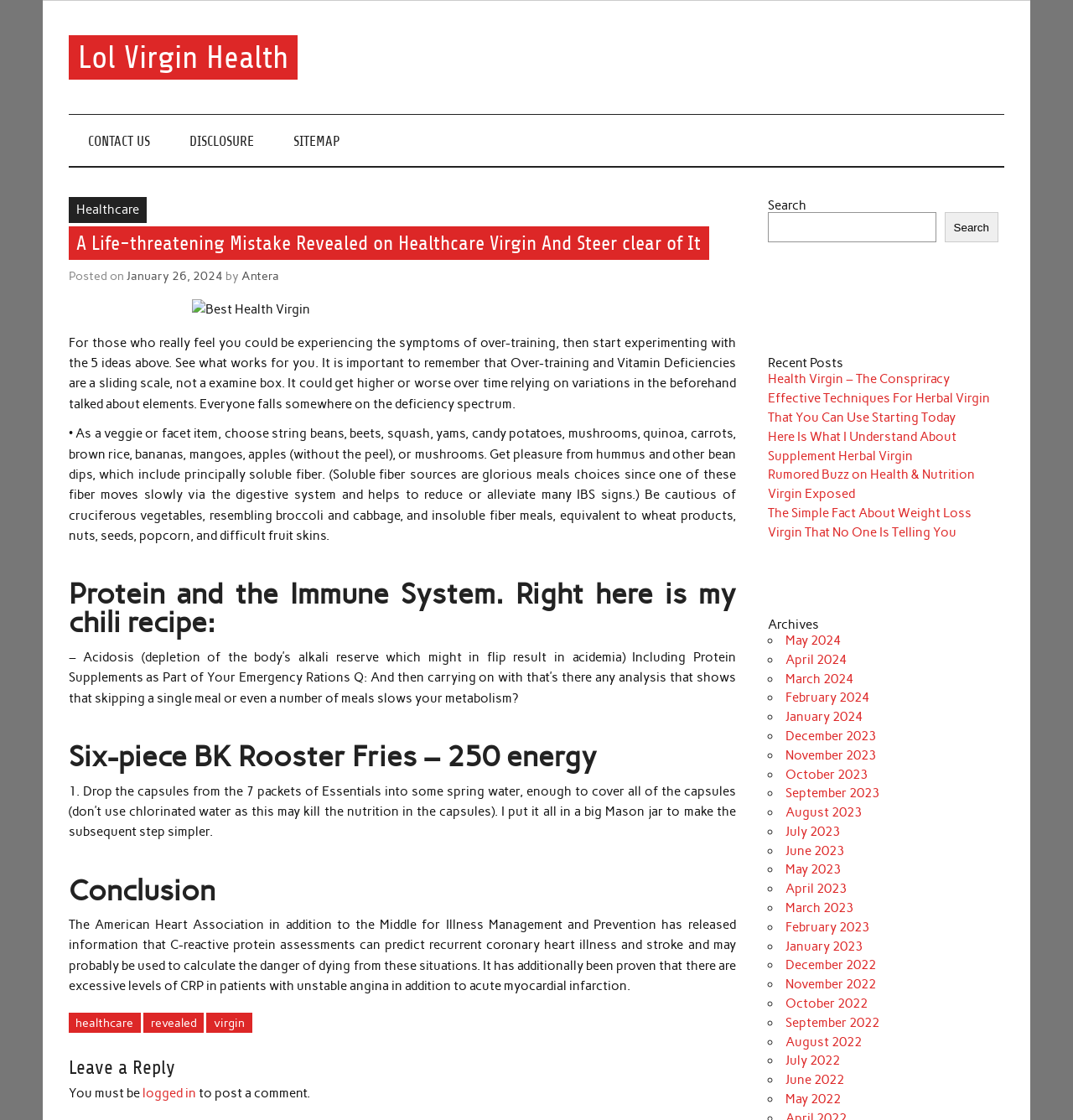What is the category of the blog?
Analyze the image and provide a thorough answer to the question.

The category of the blog can be determined by looking at the static text 'The blog to share about Health and Nutrition.' which is located at the top of the webpage, indicating that the blog is focused on Health and Nutrition.